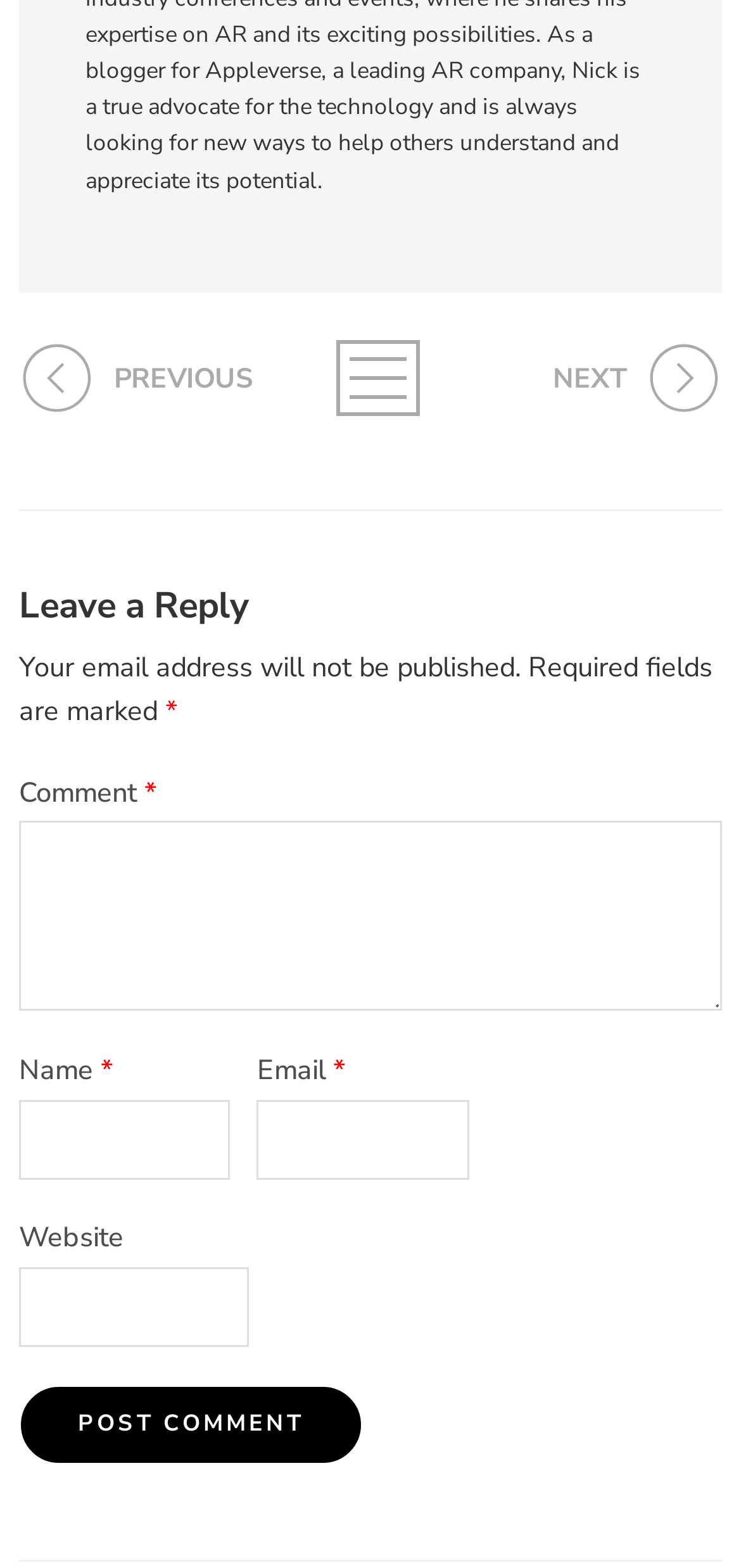Locate the bounding box coordinates of the clickable region to complete the following instruction: "Enter a comment."

[0.026, 0.524, 0.974, 0.645]